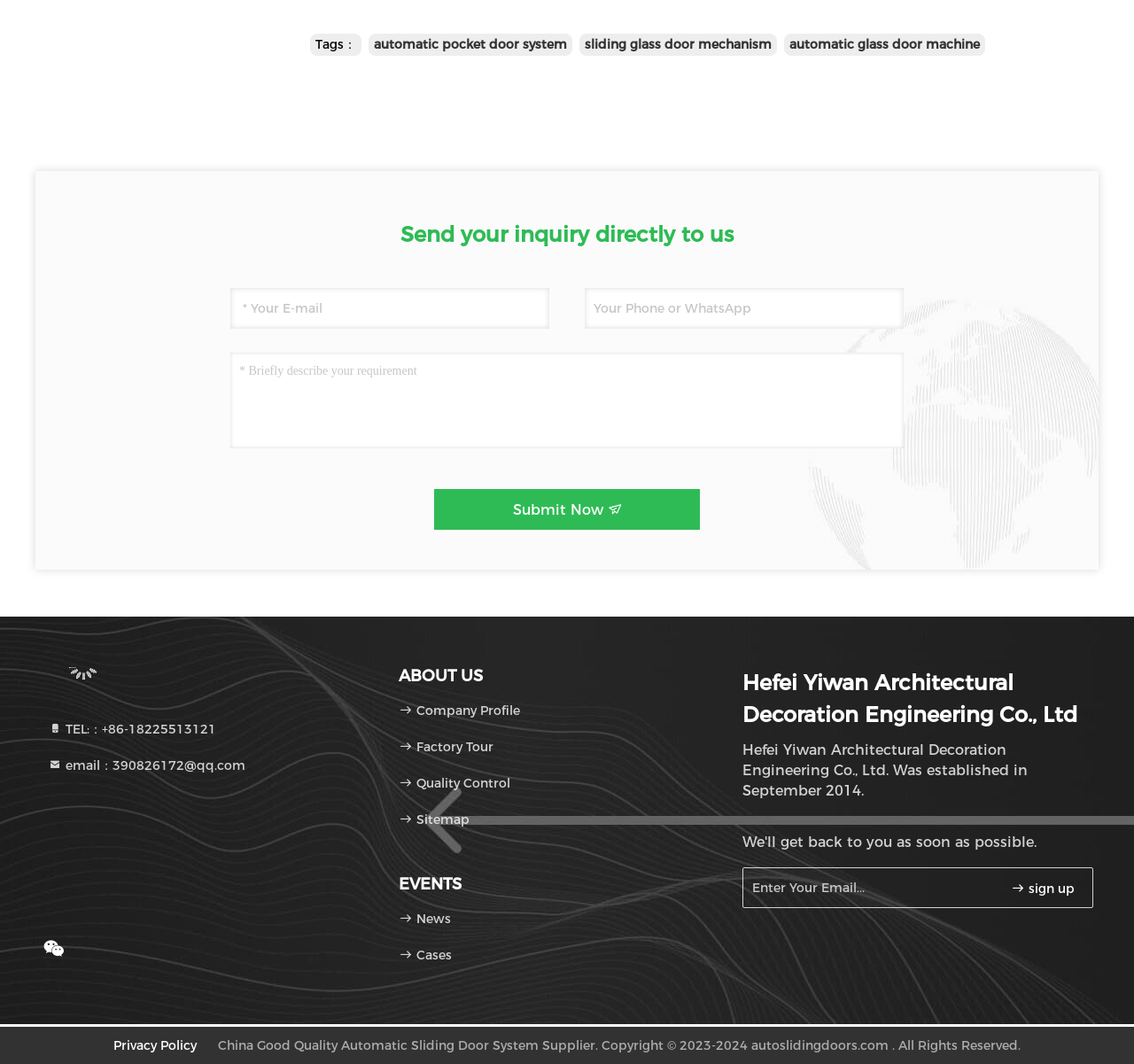Please identify the bounding box coordinates of the element that needs to be clicked to execute the following command: "View 'Your Essential Deck Restoration Guide'". Provide the bounding box using four float numbers between 0 and 1, formatted as [left, top, right, bottom].

None